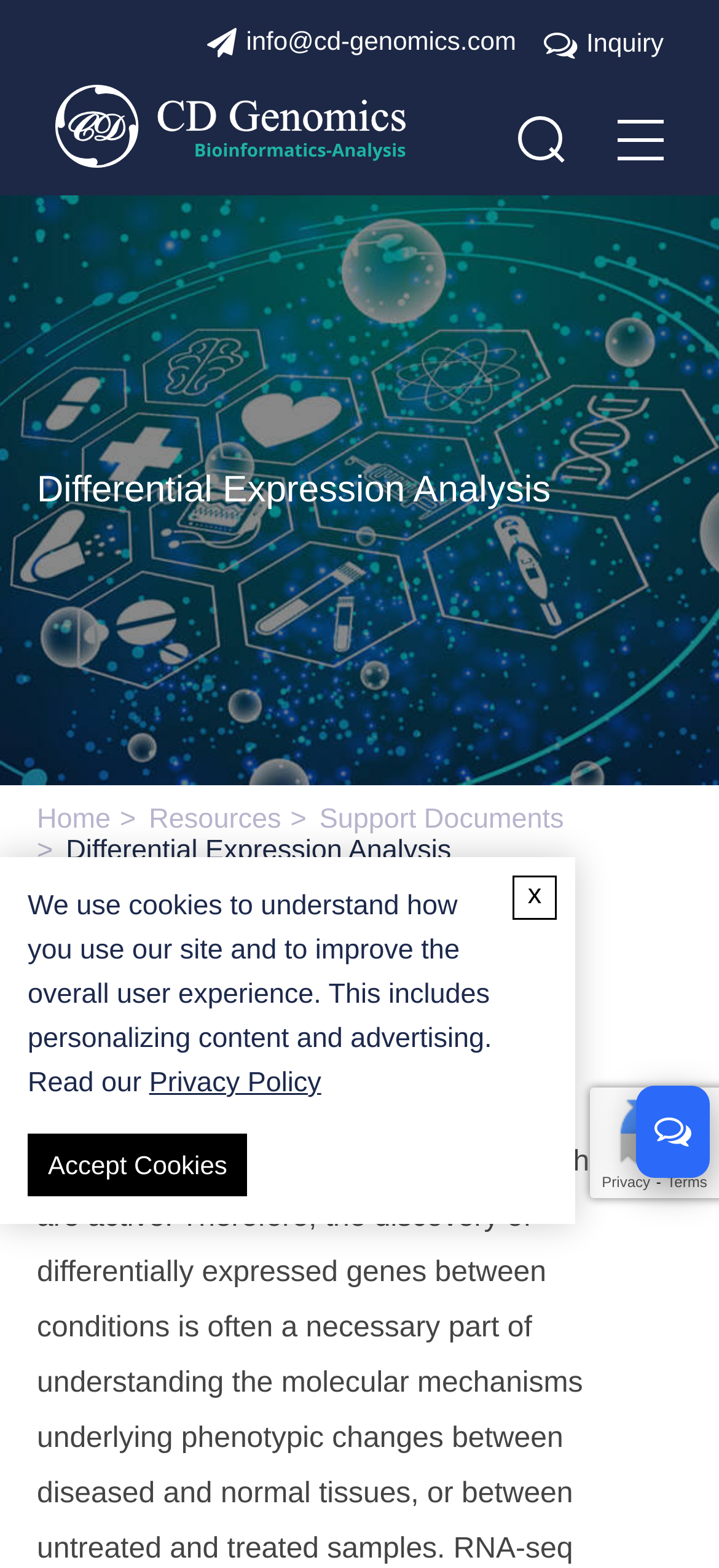What is the company's email address?
Please answer the question with a detailed response using the information from the screenshot.

I found the email address by looking at the link element with the text 'info@cd-genomics.com' which is located at the top of the webpage.